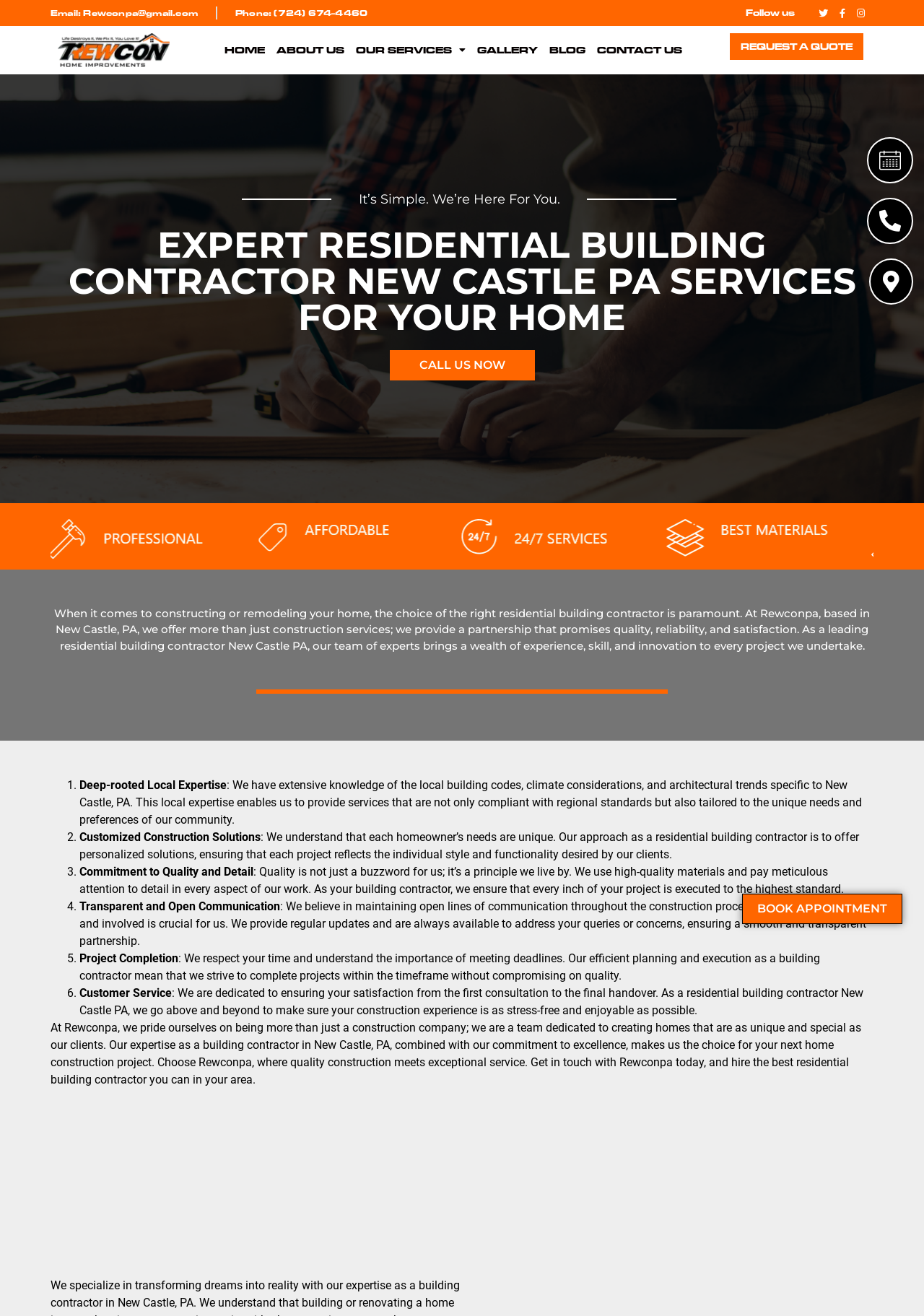Find the bounding box coordinates of the element to click in order to complete this instruction: "Click the 'CONTACT US' link". The bounding box coordinates must be four float numbers between 0 and 1, denoted as [left, top, right, bottom].

[0.639, 0.025, 0.744, 0.05]